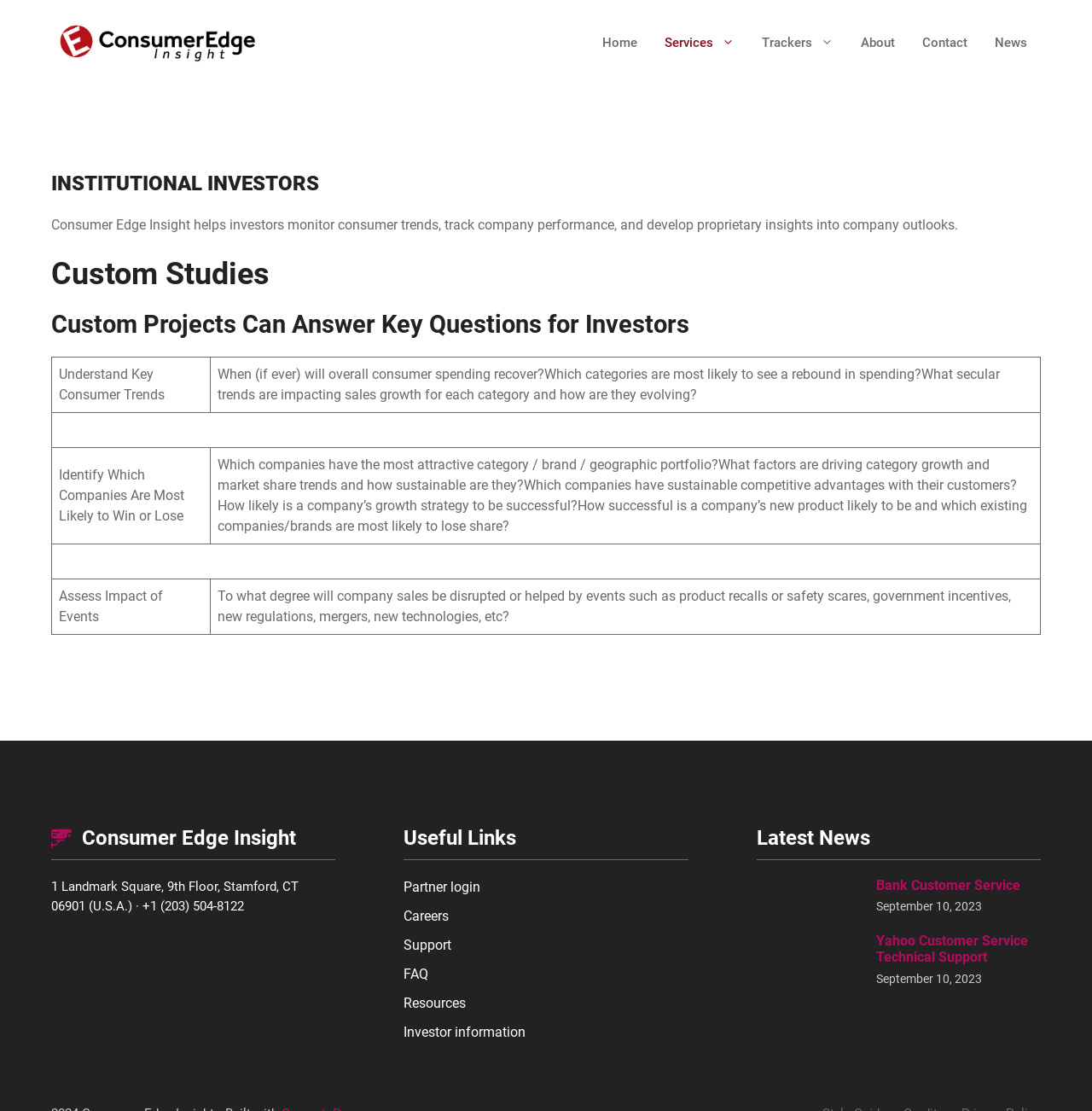Determine the bounding box coordinates of the region I should click to achieve the following instruction: "Read more about Institutional Investors". Ensure the bounding box coordinates are four float numbers between 0 and 1, i.e., [left, top, right, bottom].

[0.047, 0.195, 0.877, 0.21]